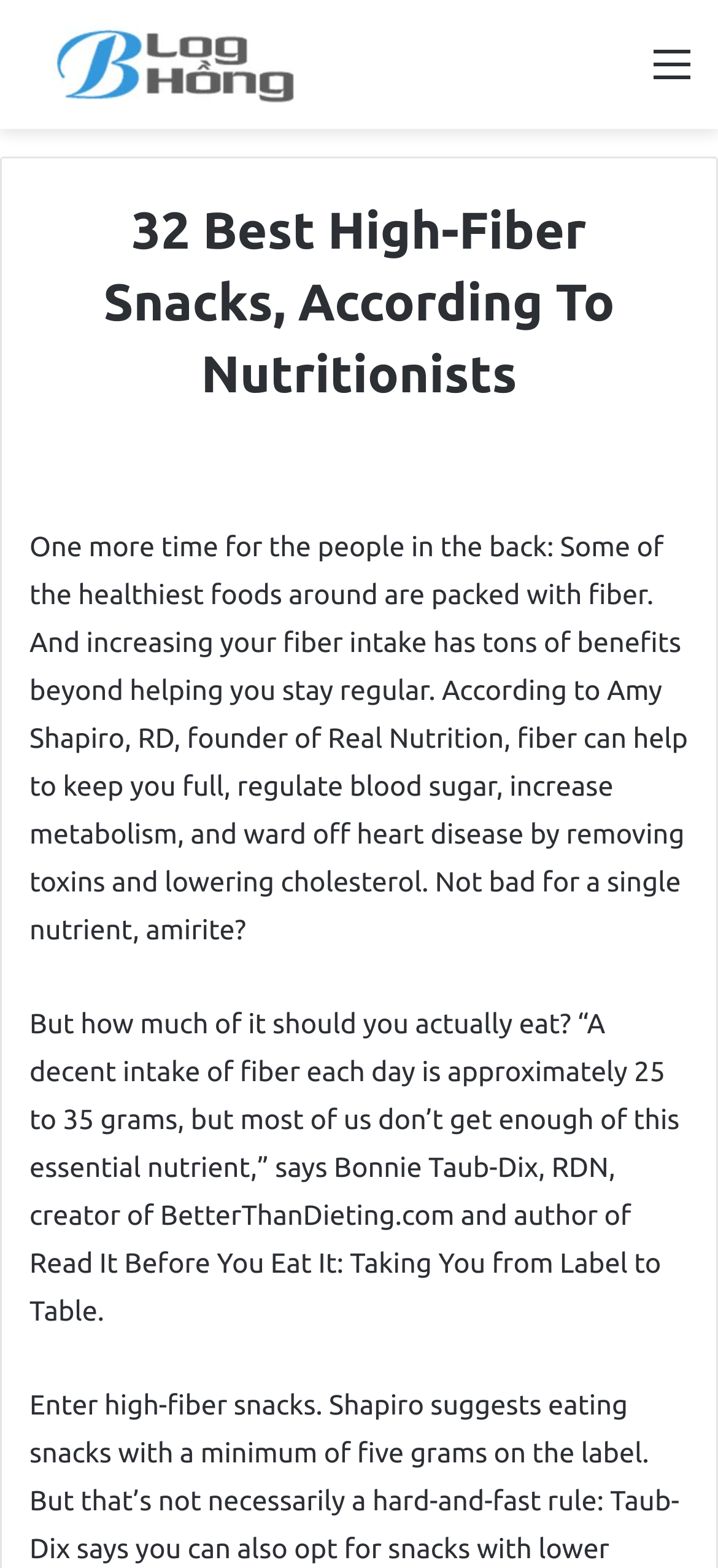Generate a thorough caption detailing the webpage content.

The webpage is about high-fiber snacks and their benefits. At the top left, there is a logo of "Blog Hồng" which is an image and a link. On the top right, there is a "Menu" link. Below the logo, there is a heading that reads "32 Best High-Fiber Snacks, According To Nutritionists". 

Under the heading, there is a paragraph of text that explains the benefits of increasing fiber intake, including helping with digestion, regulating blood sugar, increasing metabolism, and warding off heart disease. 

Below this paragraph, there is another paragraph that discusses the recommended daily intake of fiber, which is approximately 25 to 35 grams, according to a nutritionist.